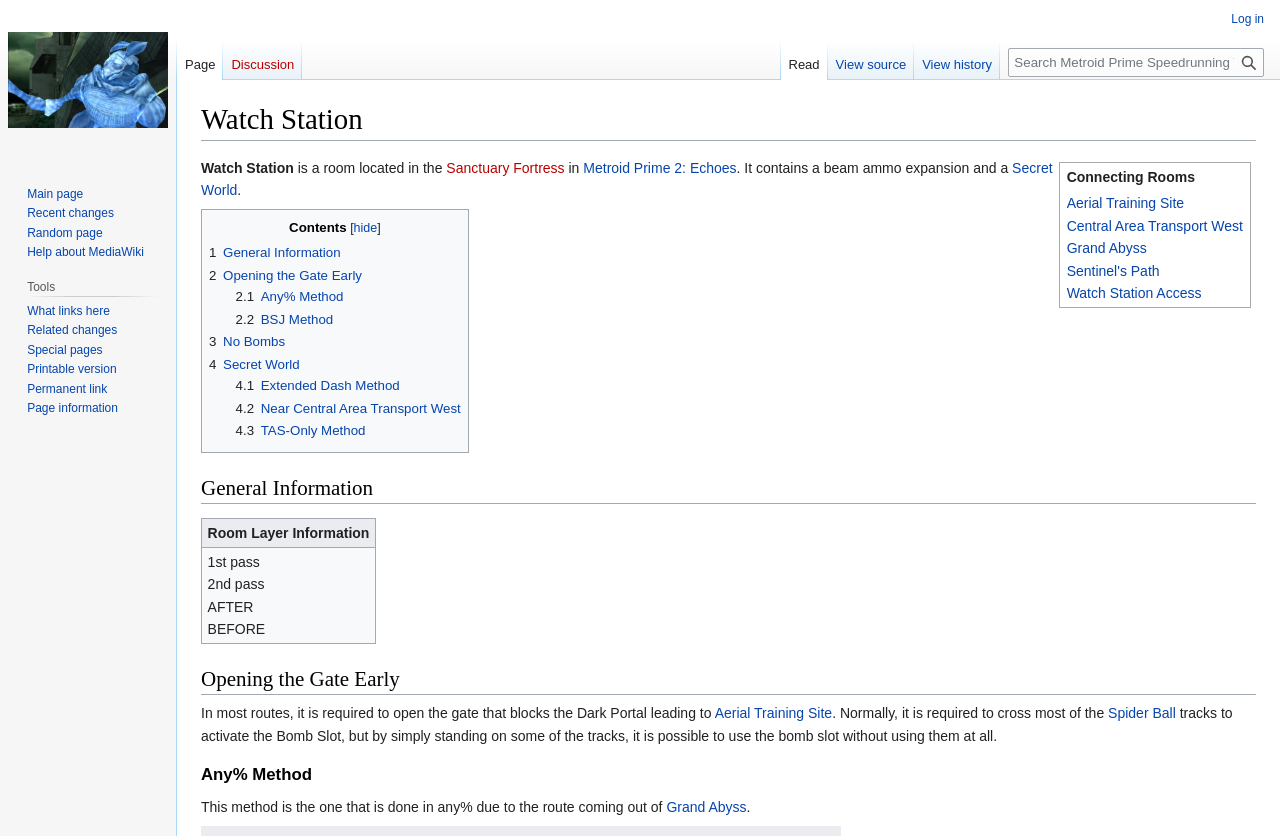Predict the bounding box of the UI element based on this description: "2 Opening the Gate Early".

[0.163, 0.32, 0.283, 0.338]